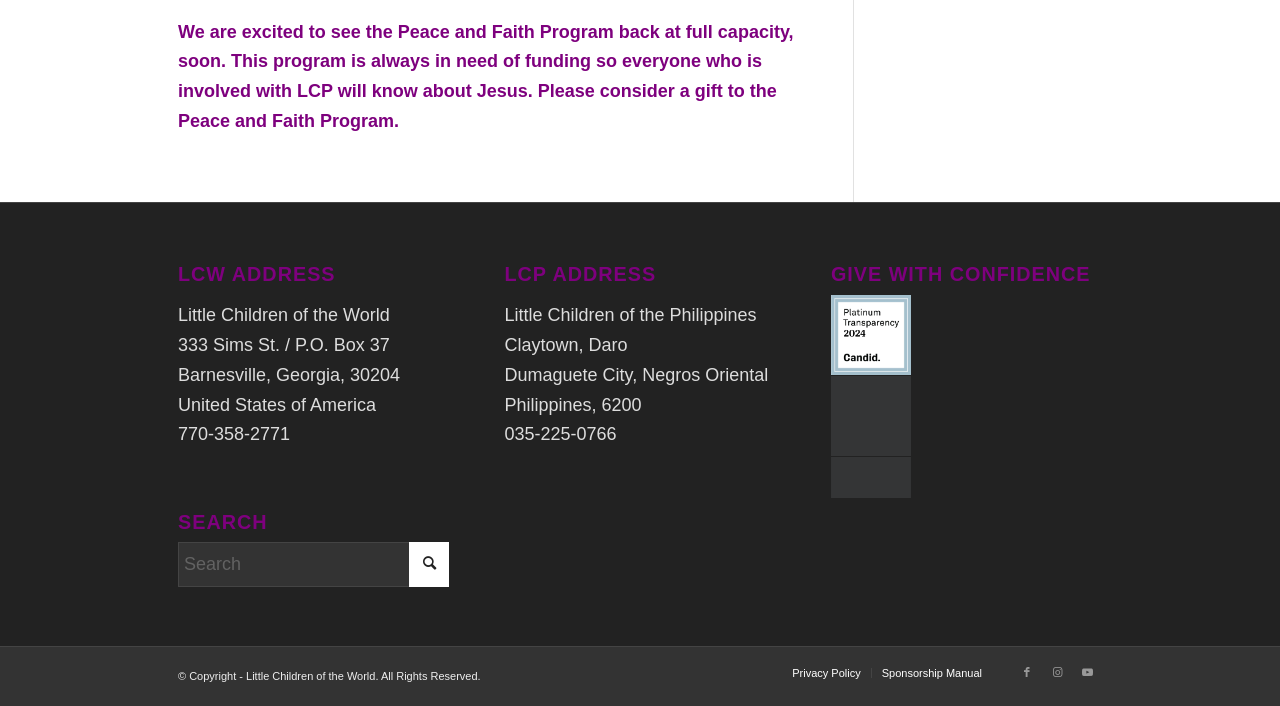What is the name of the organization?
Based on the screenshot, respond with a single word or phrase.

Little Children of the World